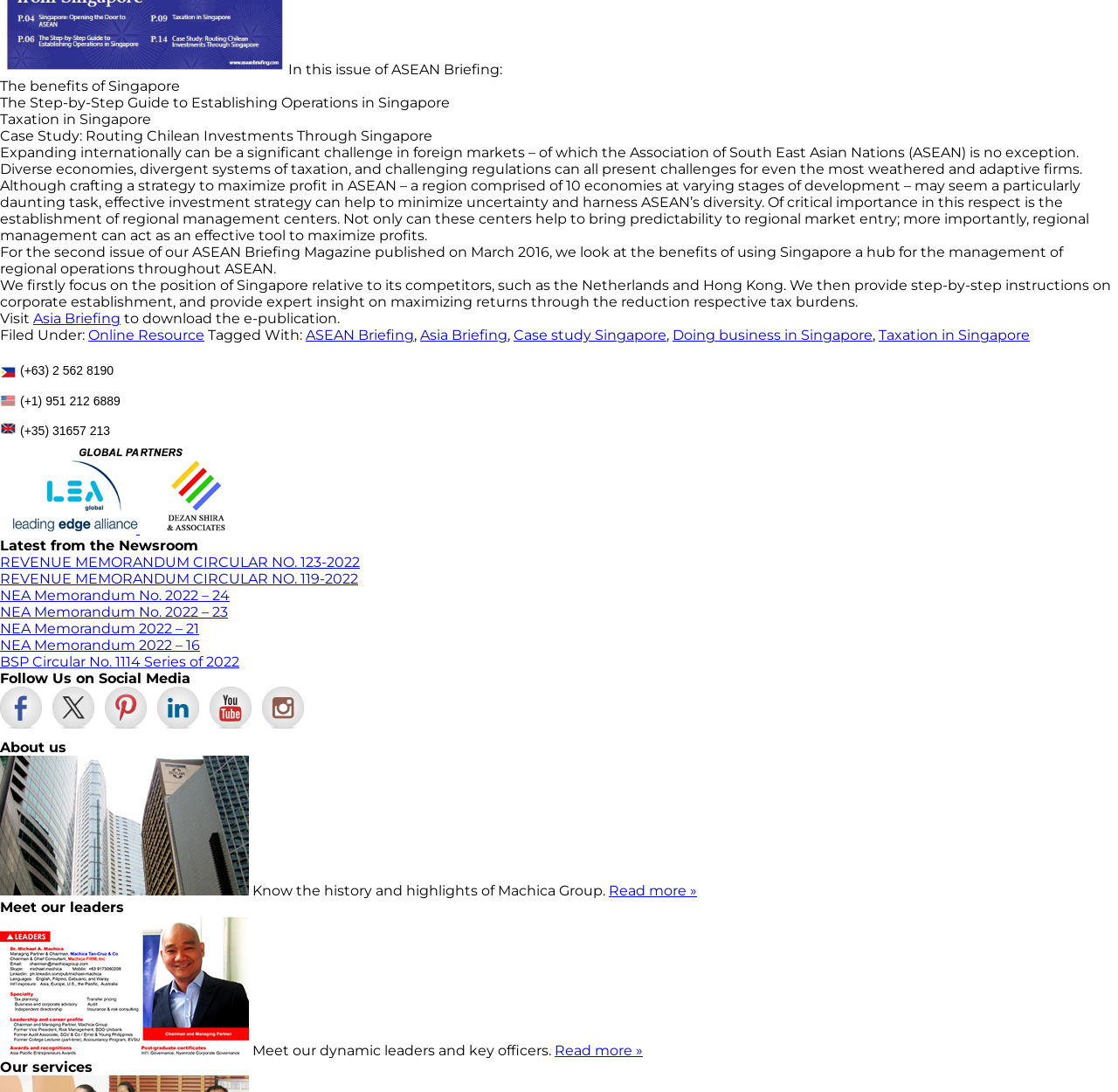How many social media platforms are mentioned in the webpage?
From the screenshot, supply a one-word or short-phrase answer.

6